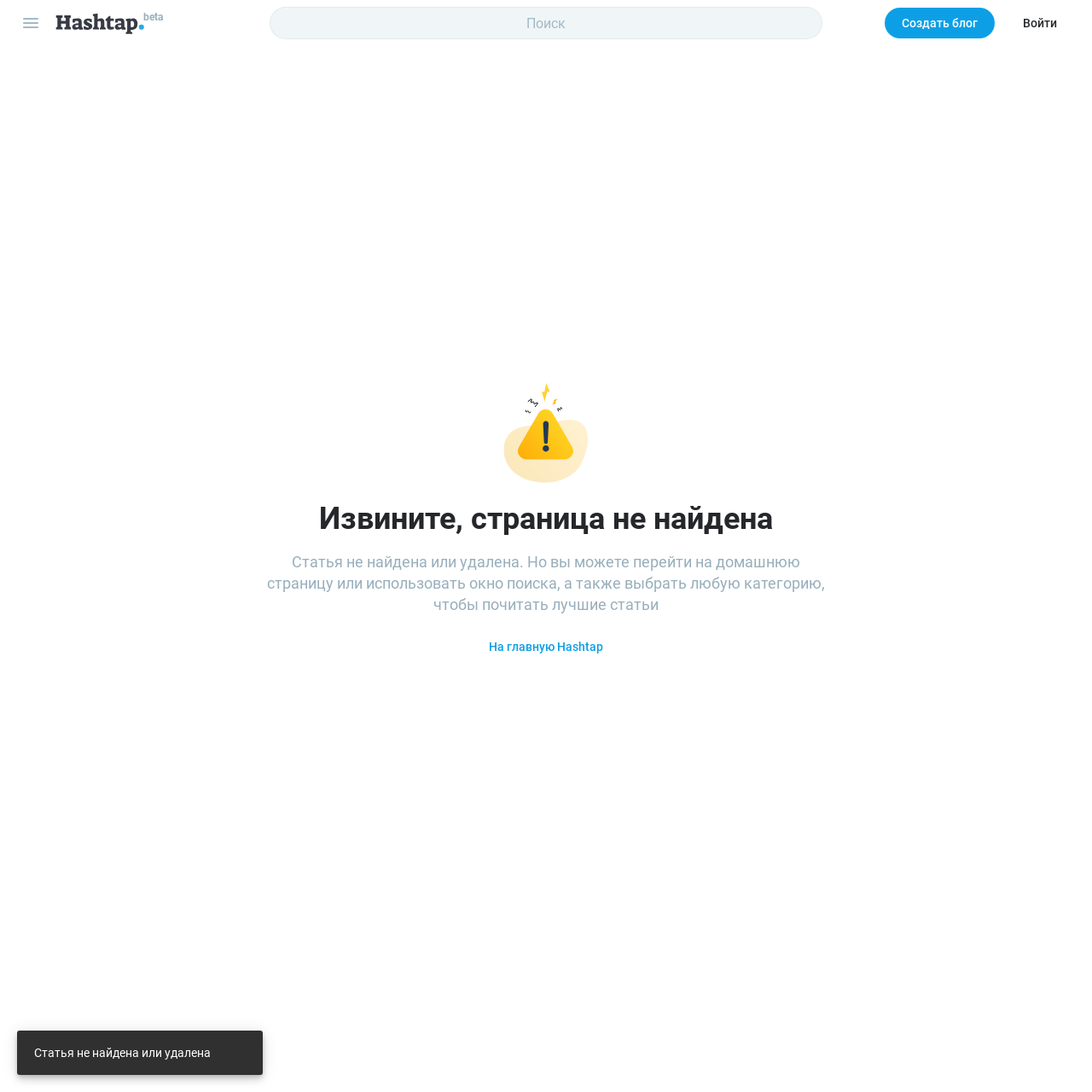Generate a comprehensive description of the contents of the webpage.

The webpage appears to be an error page, indicating that the article was not found or has been deleted. At the top left corner, there is a small button with an image, followed by a "beta" link with an accompanying image. 

Below these elements, there is a search bar with a "Поиск" label and a combobox that allows users to input text. The search bar is accompanied by a button with an image. 

On the top right corner, there are two buttons: "Создать блог" and "Войти". 

The main content of the page is an image with the text "Извините, страница не найдена" and two headings. The first heading is "Извините, страница не найдена", and the second heading provides a longer message, explaining that the article was not found or has been deleted, but users can navigate to the home page, use the search bar, or select a category to read top articles. 

Below the headings, there is a button labeled "На главную Hashtap", which likely directs users to the home page.